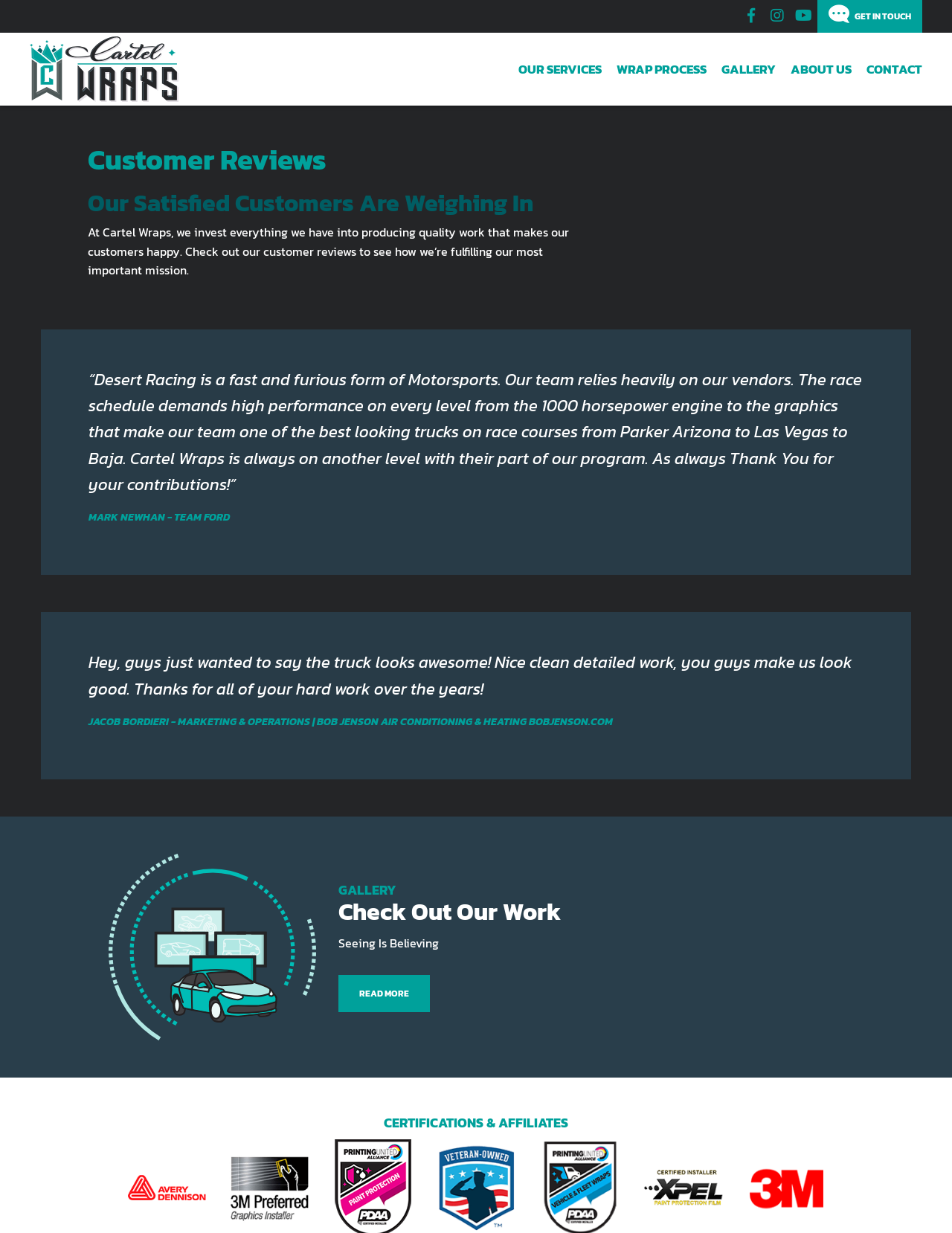Please determine the bounding box coordinates of the clickable area required to carry out the following instruction: "Submit the form". The coordinates must be four float numbers between 0 and 1, represented as [left, top, right, bottom].

[0.68, 0.292, 0.756, 0.319]